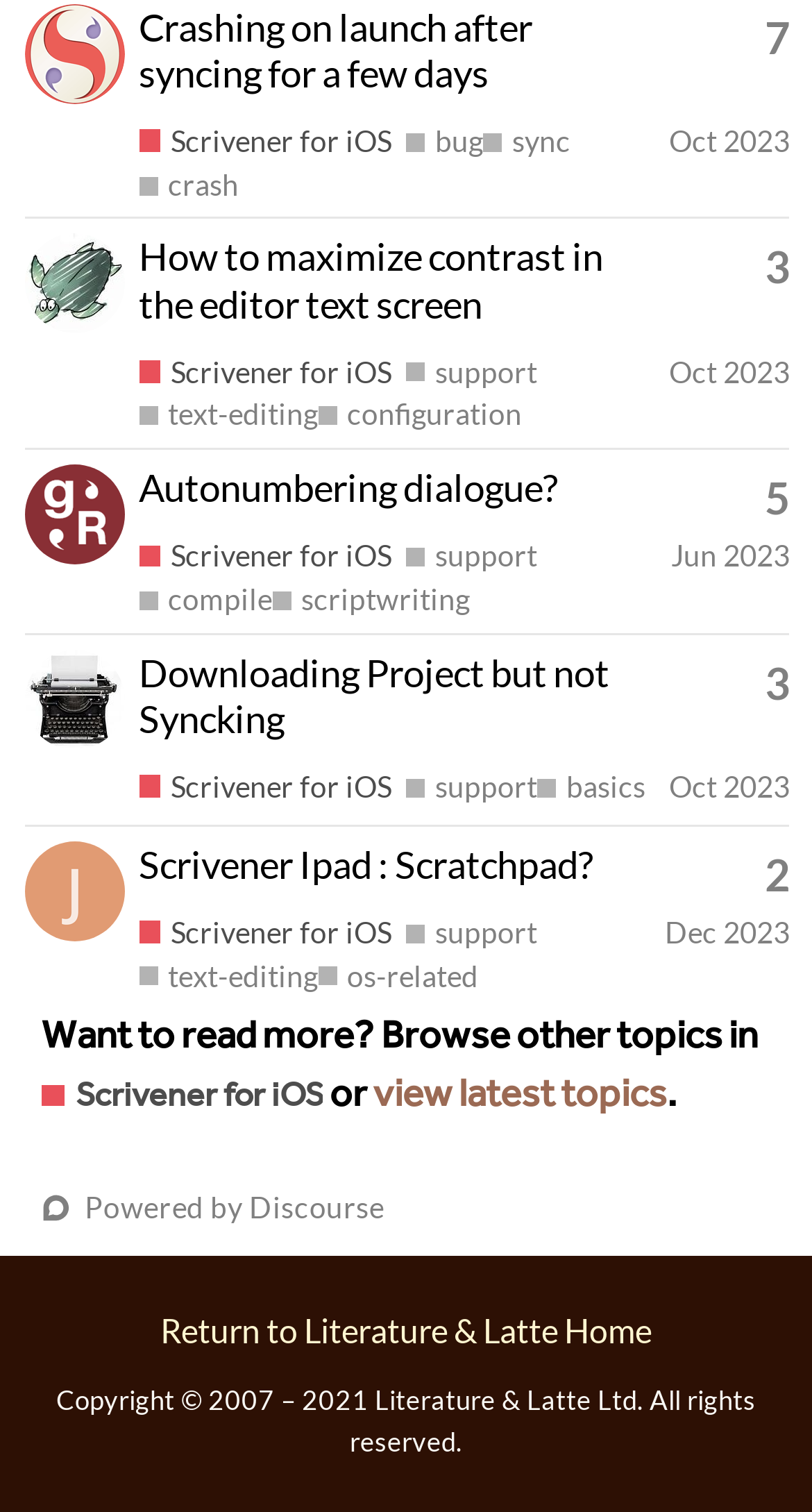Kindly determine the bounding box coordinates for the clickable area to achieve the given instruction: "View latest topics".

[0.459, 0.7, 0.821, 0.75]